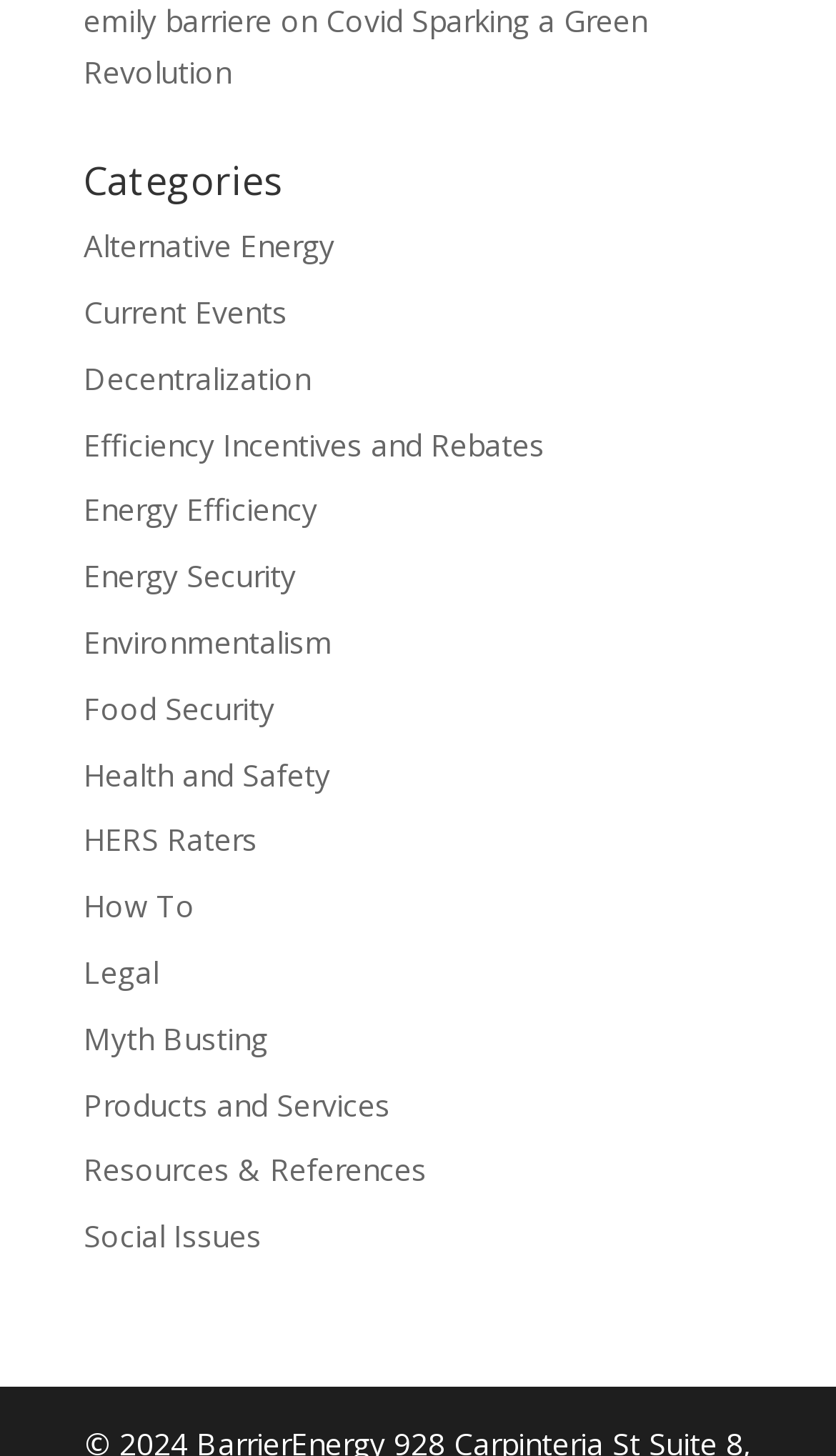Examine the image carefully and respond to the question with a detailed answer: 
How many categories are listed?

I counted the number of links under the 'Categories' heading, and there are 18 links, each representing a category.